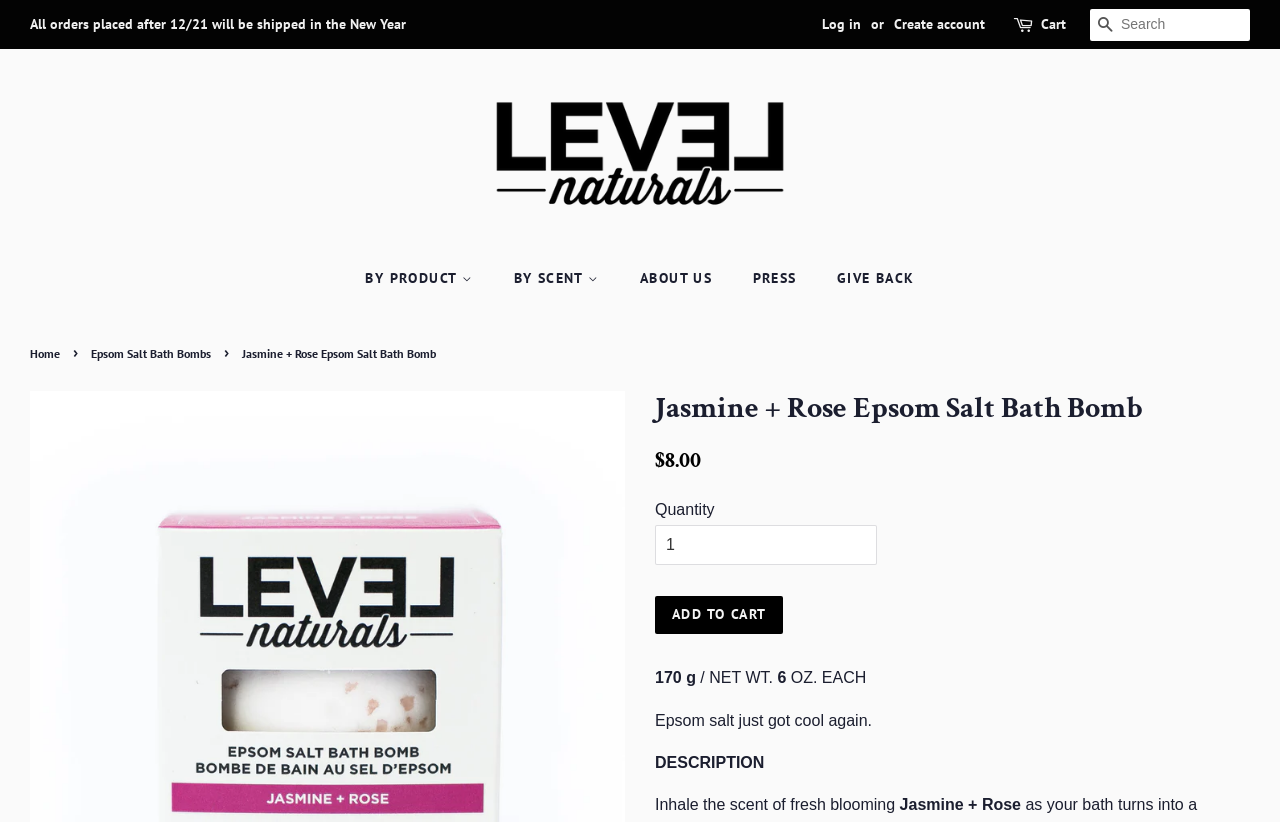What is the product name?
Based on the image, respond with a single word or phrase.

Jasmine + Rose Epsom Salt Bath Bomb